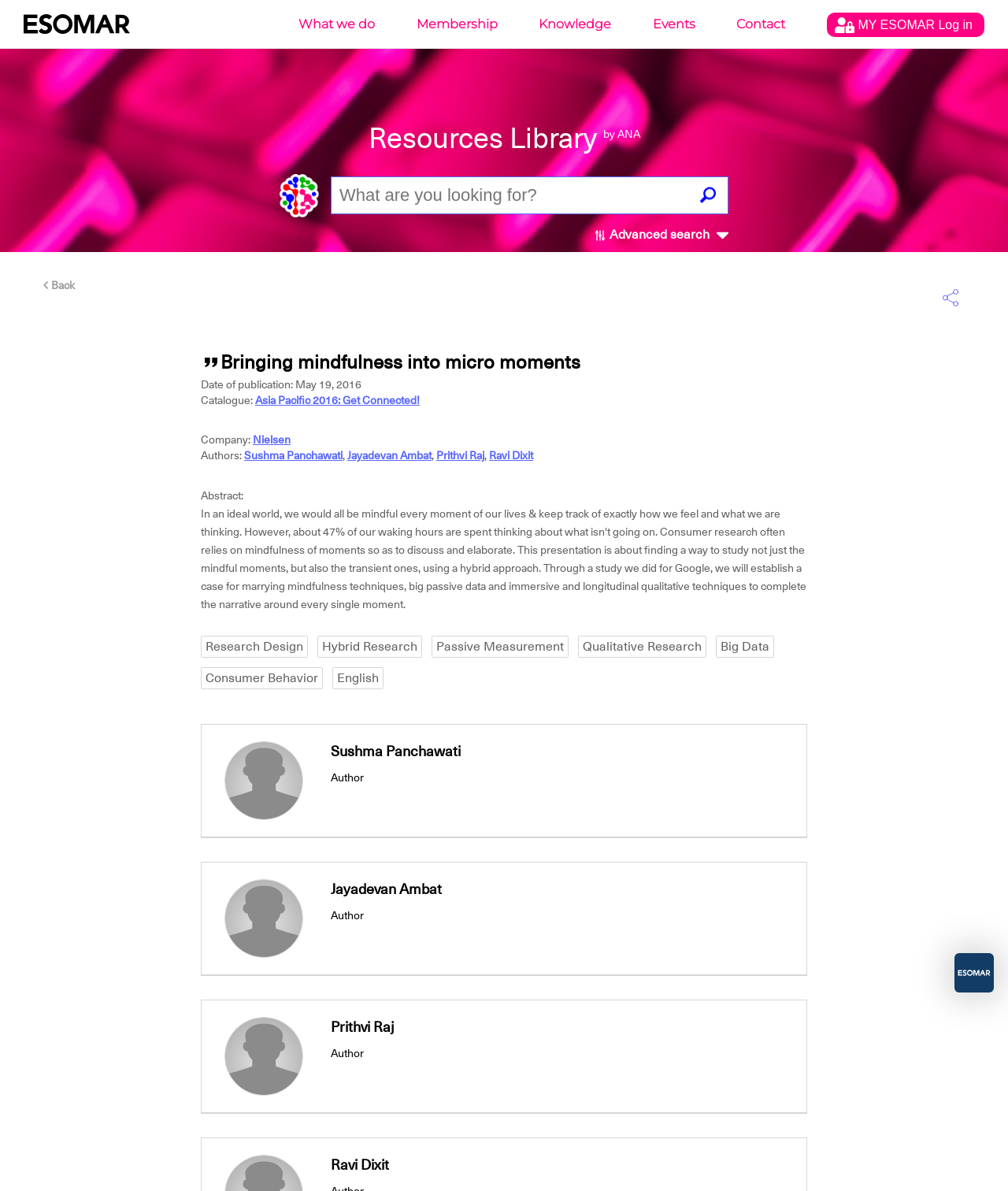How many authors are listed for the article?
Please utilize the information in the image to give a detailed response to the question.

I counted the number of authors listed for the article by looking at the links with the text 'Sushma Panchawati', 'Jayadevan Ambat', 'Prithvi Raj', and 'Ravi Dixit' which are located below the article title.